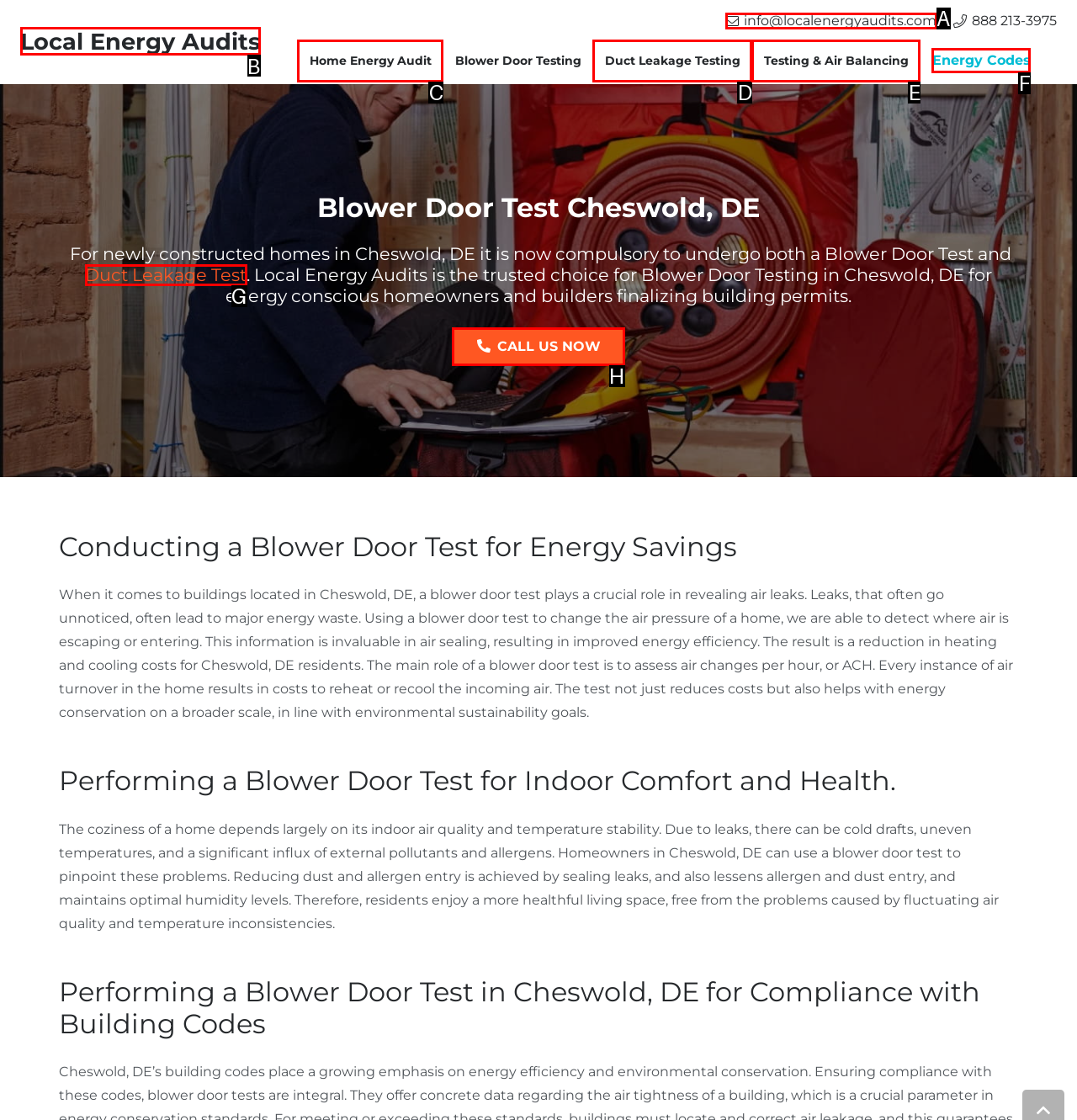Using the provided description: info@localenergyaudits.com, select the HTML element that corresponds to it. Indicate your choice with the option's letter.

A